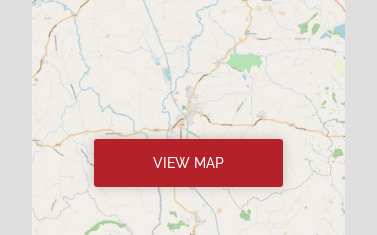Based on the image, give a detailed response to the question: What is shown on the map?

The map displayed on the webpage shows the roadways and natural features of the area surrounding Audlem Methodist Church, providing a geographical context for the church's location. This information is useful for visitors who want to understand the church's surroundings and navigate to the church.